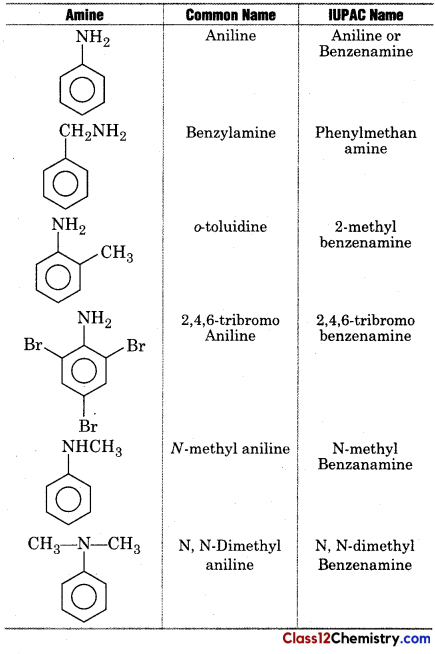How many amines are listed in the image?
Refer to the image and give a detailed answer to the question.

The image lists different types of amines in the first column, and there are six amines listed, including Aniline, Benzylamine, o-toluidine, 2,4,6-tribromo aniline, N-methyl aniline, and N,N-dimethyl aniline.